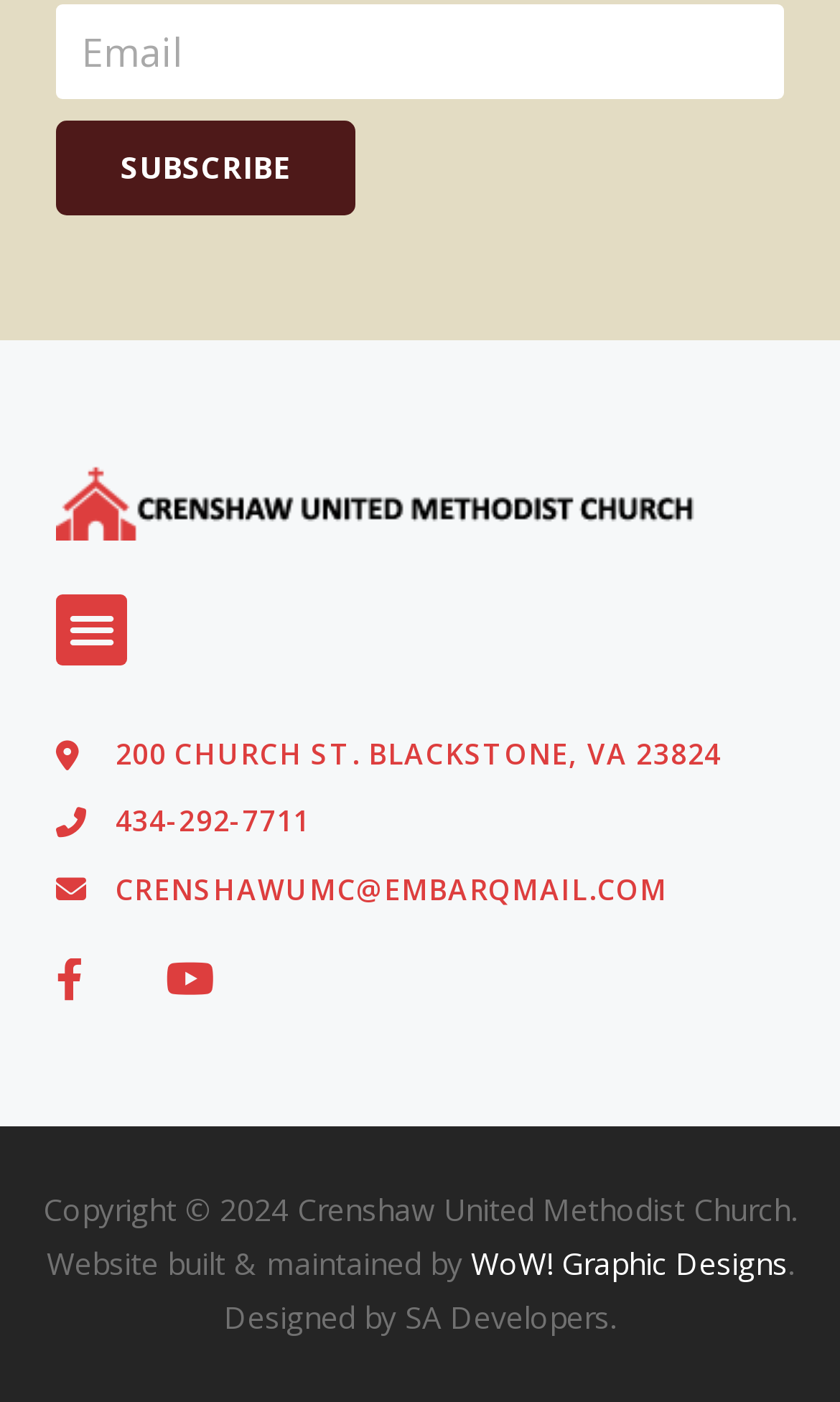Please provide a comprehensive response to the question based on the details in the image: What is the name of the church?

I found the name of the church by looking at the image with the OCR text 'Crenshaw United Methodist Church logo', which suggests that the logo belongs to the church with the same name.